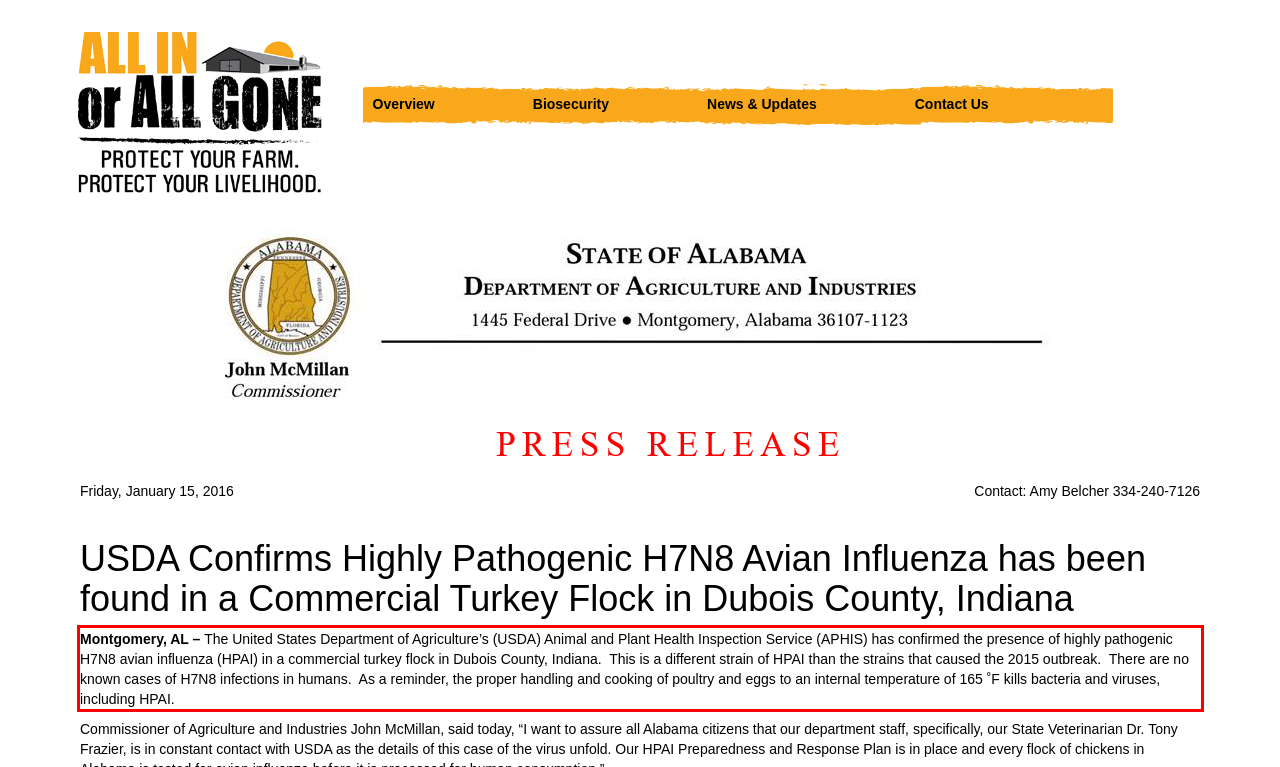Identify the text inside the red bounding box on the provided webpage screenshot by performing OCR.

Montgomery, AL – The United States Department of Agriculture’s (USDA) Animal and Plant Health Inspection Service (APHIS) has confirmed the presence of highly pathogenic H7N8 avian influenza (HPAI) in a commercial turkey flock in Dubois County, Indiana. This is a different strain of HPAI than the strains that caused the 2015 outbreak. There are no known cases of H7N8 infections in humans. As a reminder, the proper handling and cooking of poultry and eggs to an internal temperature of 165 ˚F kills bacteria and viruses, including HPAI.